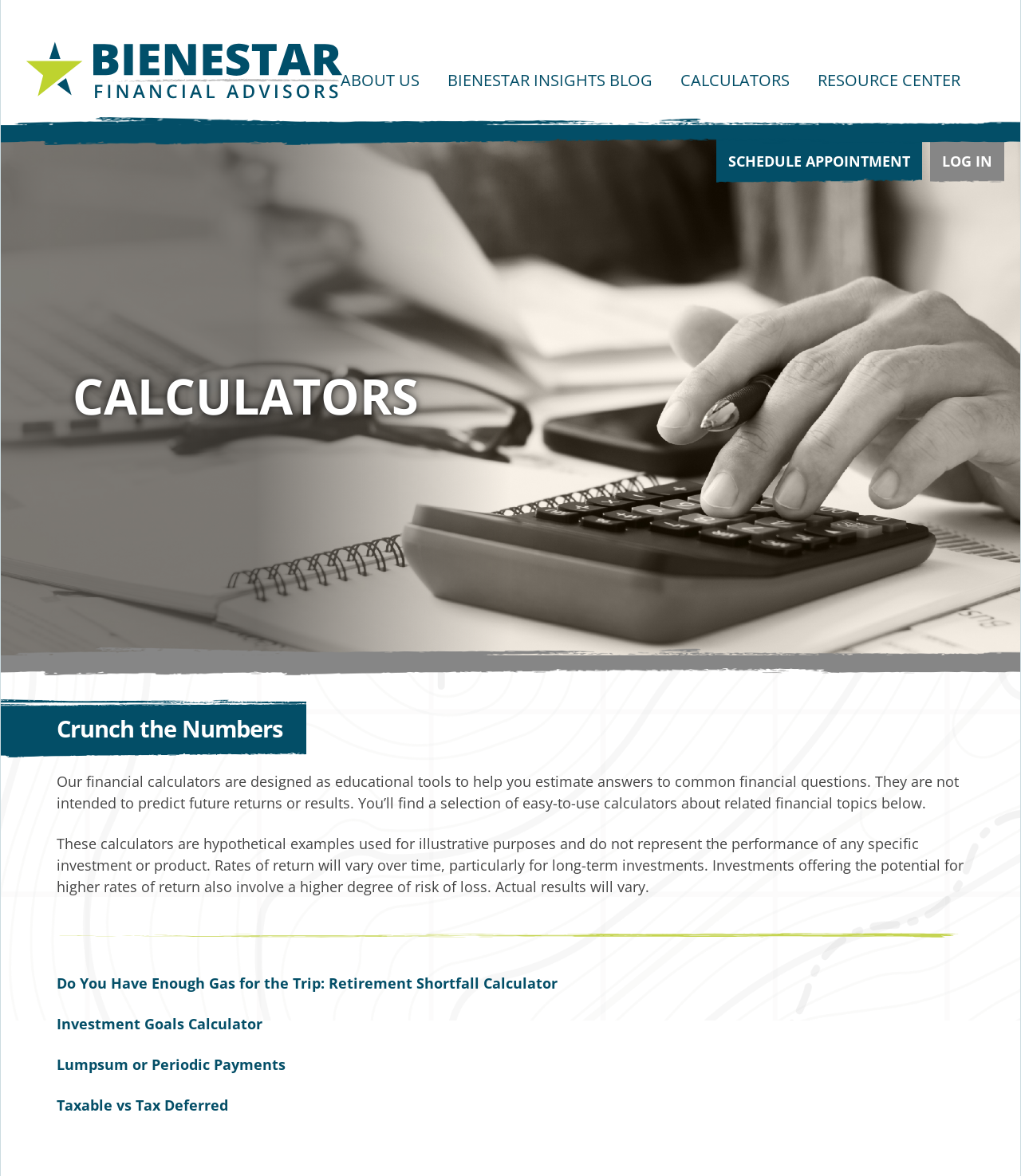Can you look at the image and give a comprehensive answer to the question:
What can users do with the 'SCHEDULE APPOINTMENT' link?

The 'SCHEDULE APPOINTMENT' link is likely to allow users to schedule an appointment with the financial advisors, Bienestar Financial Advisors.